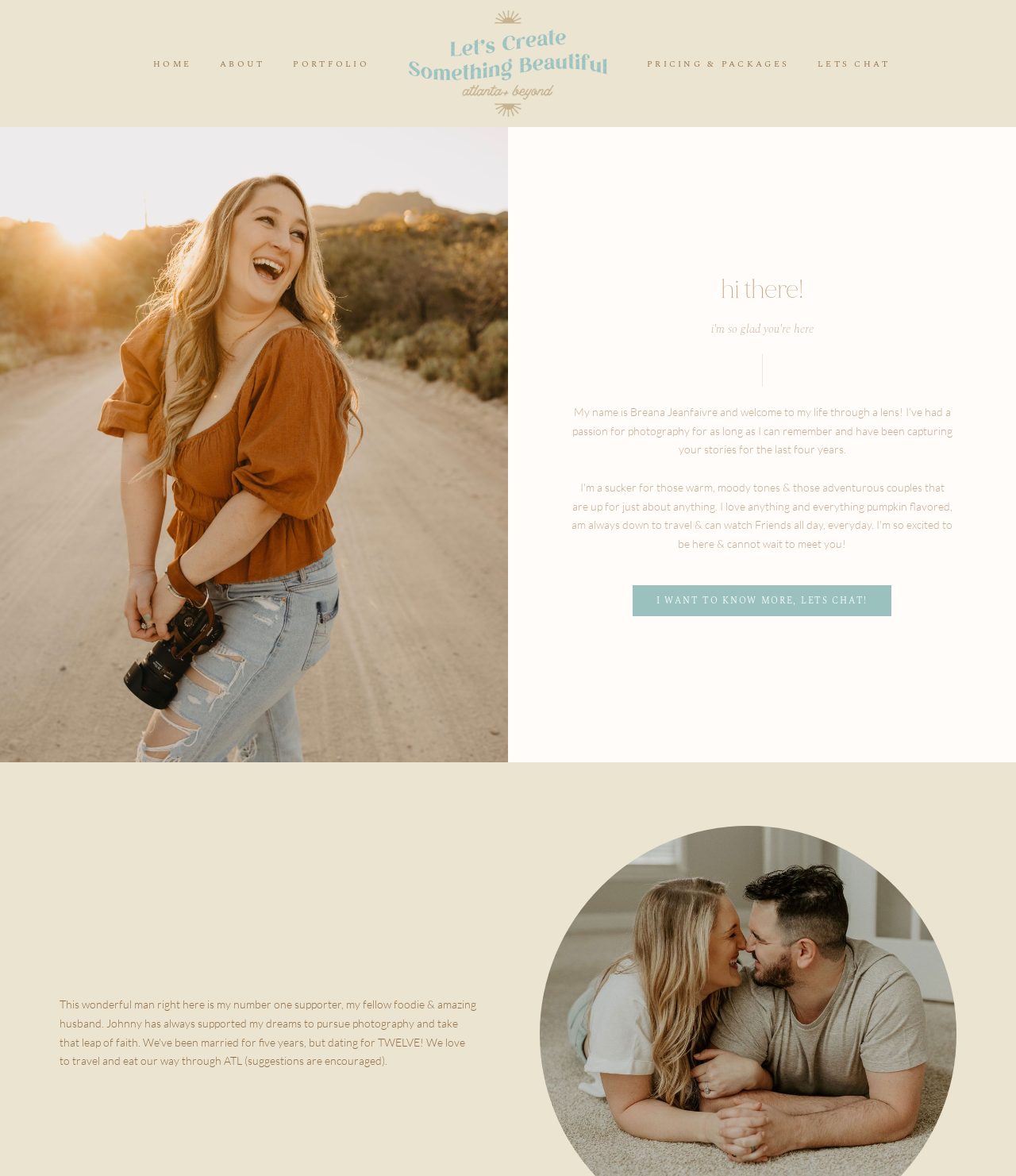Please respond to the question using a single word or phrase:
What is the text above the separator?

hi there!